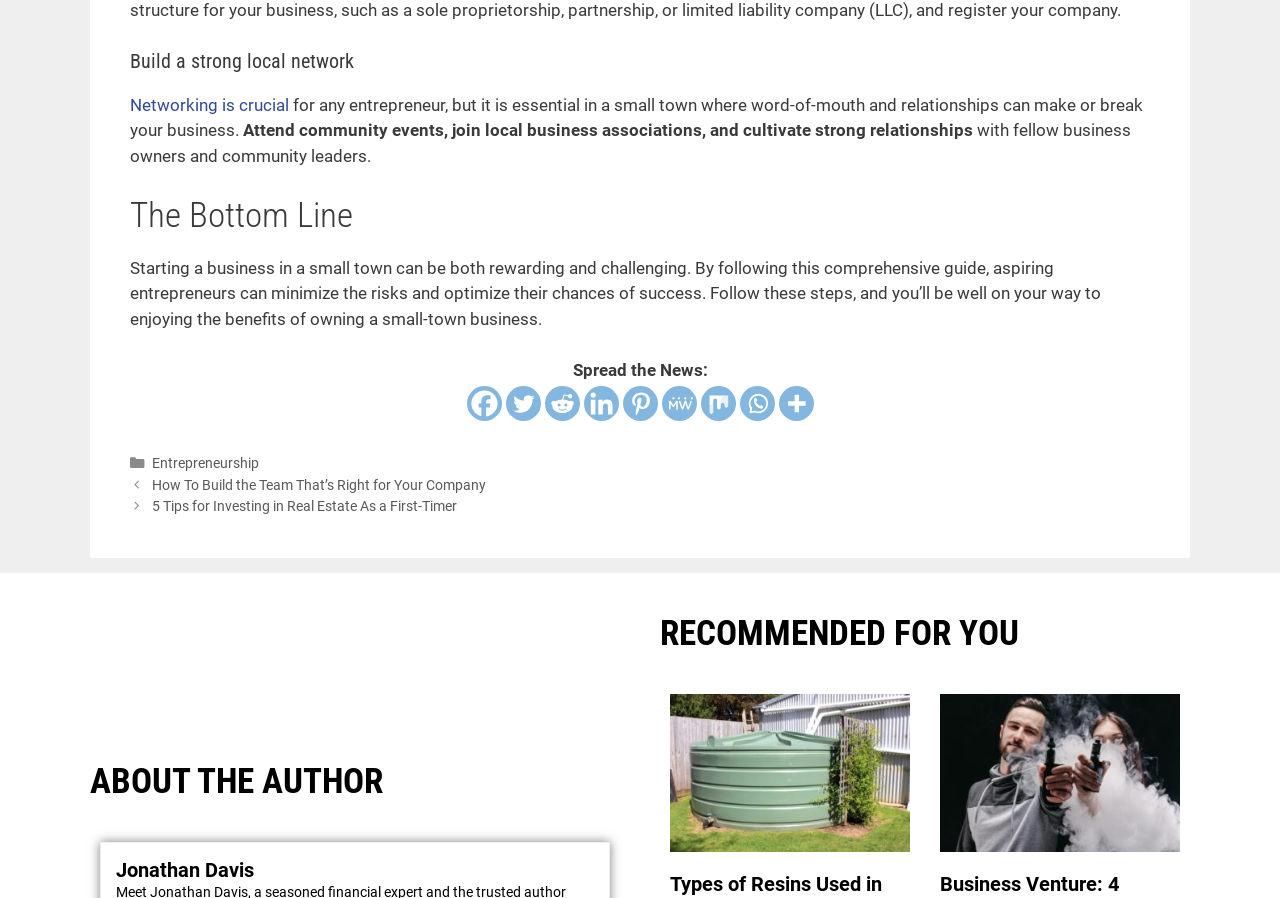Identify the bounding box coordinates of the area you need to click to perform the following instruction: "Read about Entrepreneurship".

[0.118, 0.507, 0.202, 0.526]